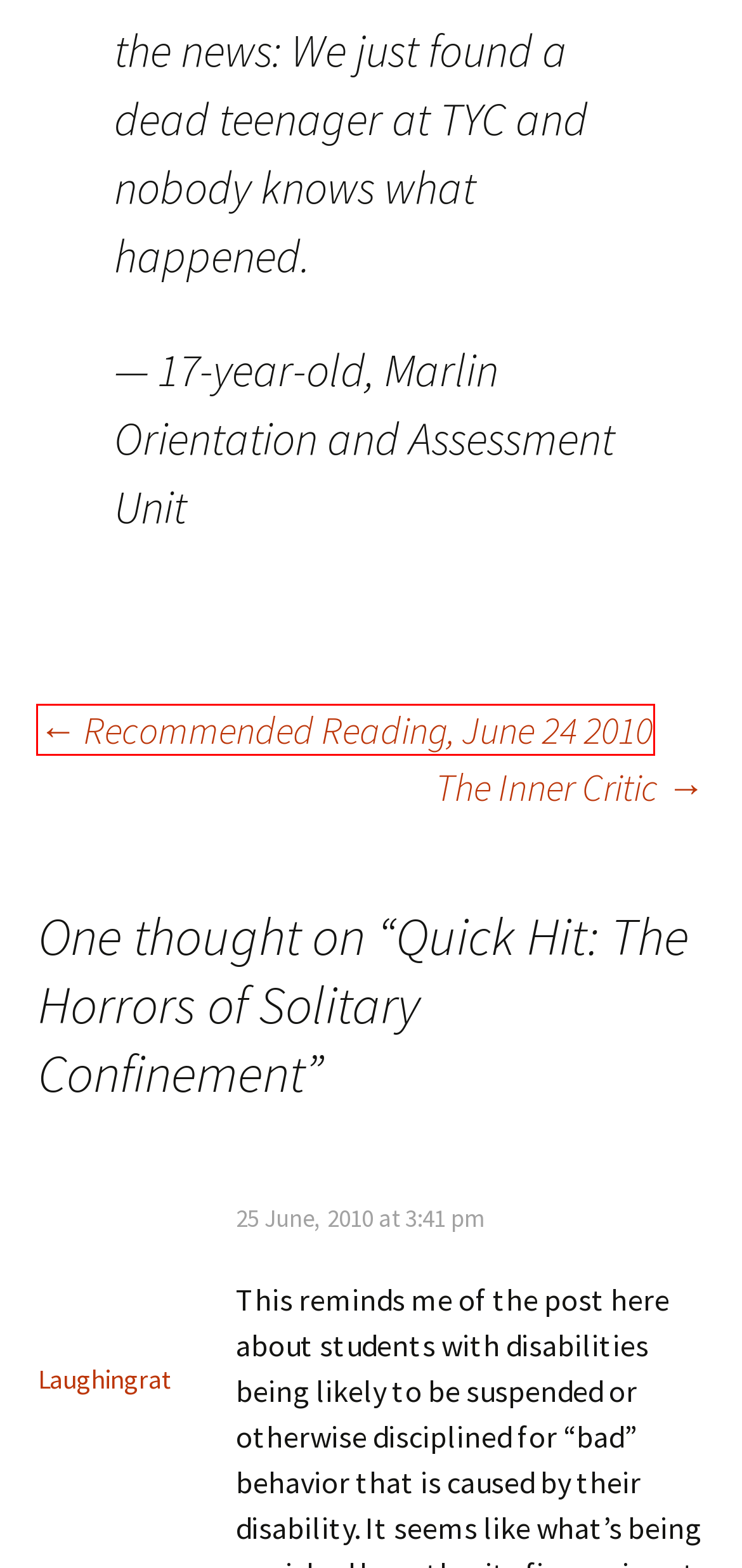Given a screenshot of a webpage with a red bounding box, please pick the webpage description that best fits the new webpage after clicking the element inside the bounding box. Here are the candidates:
A. mental health | FWD/Forward
B. FWD/Forward | FWD (feminists with disabilities) for a way forward
C. Recommended Reading, June 24 2010 | FWD/Forward
D. abby jean | FWD/Forward
E. autonomy | FWD/Forward
F. Blog Tool, Publishing Platform, and CMS – WordPress.org
G. justice | FWD/Forward
H. The Inner Critic | FWD/Forward

C